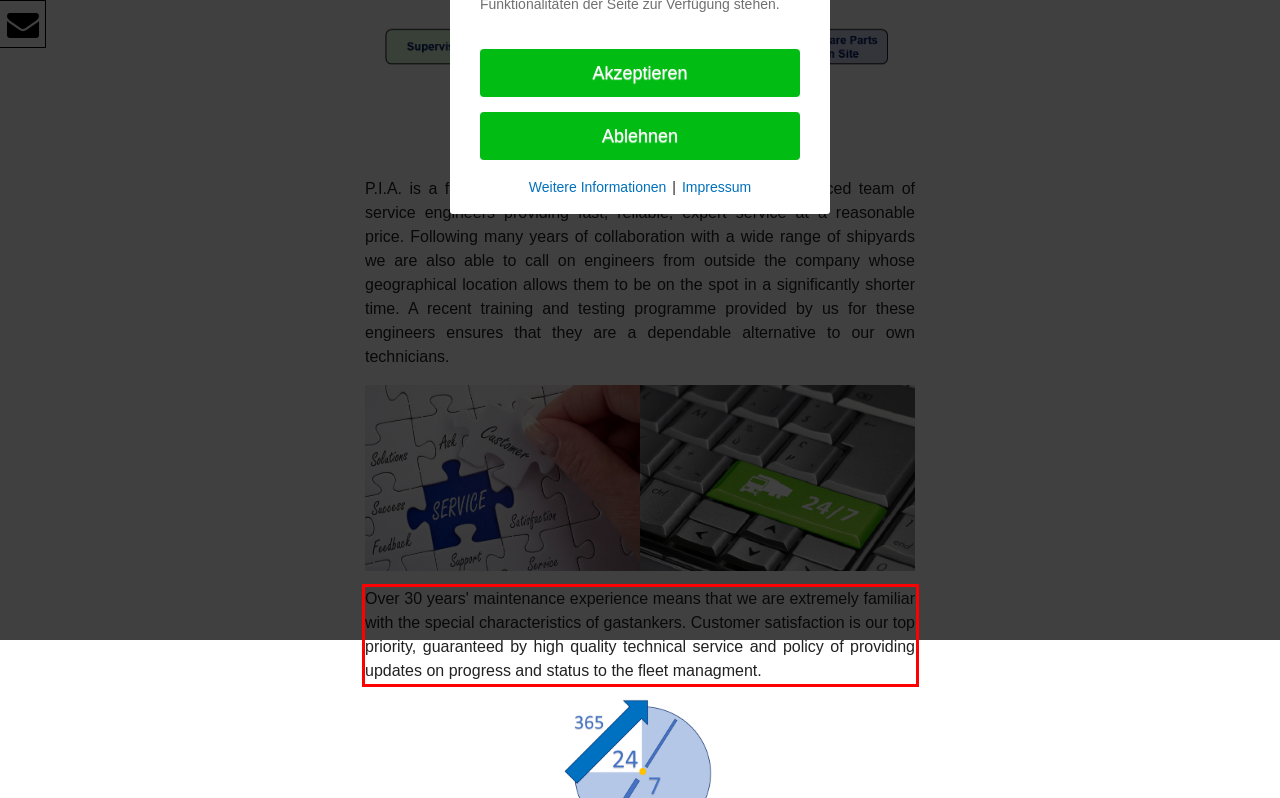Given a webpage screenshot, identify the text inside the red bounding box using OCR and extract it.

Over 30 years' maintenance experience means that we are extremely familiar with the special characteristics of gastankers. Customer satisfaction is our top priority, guaranteed by high quality technical service and policy of providing updates on progress and status to the fleet managment.